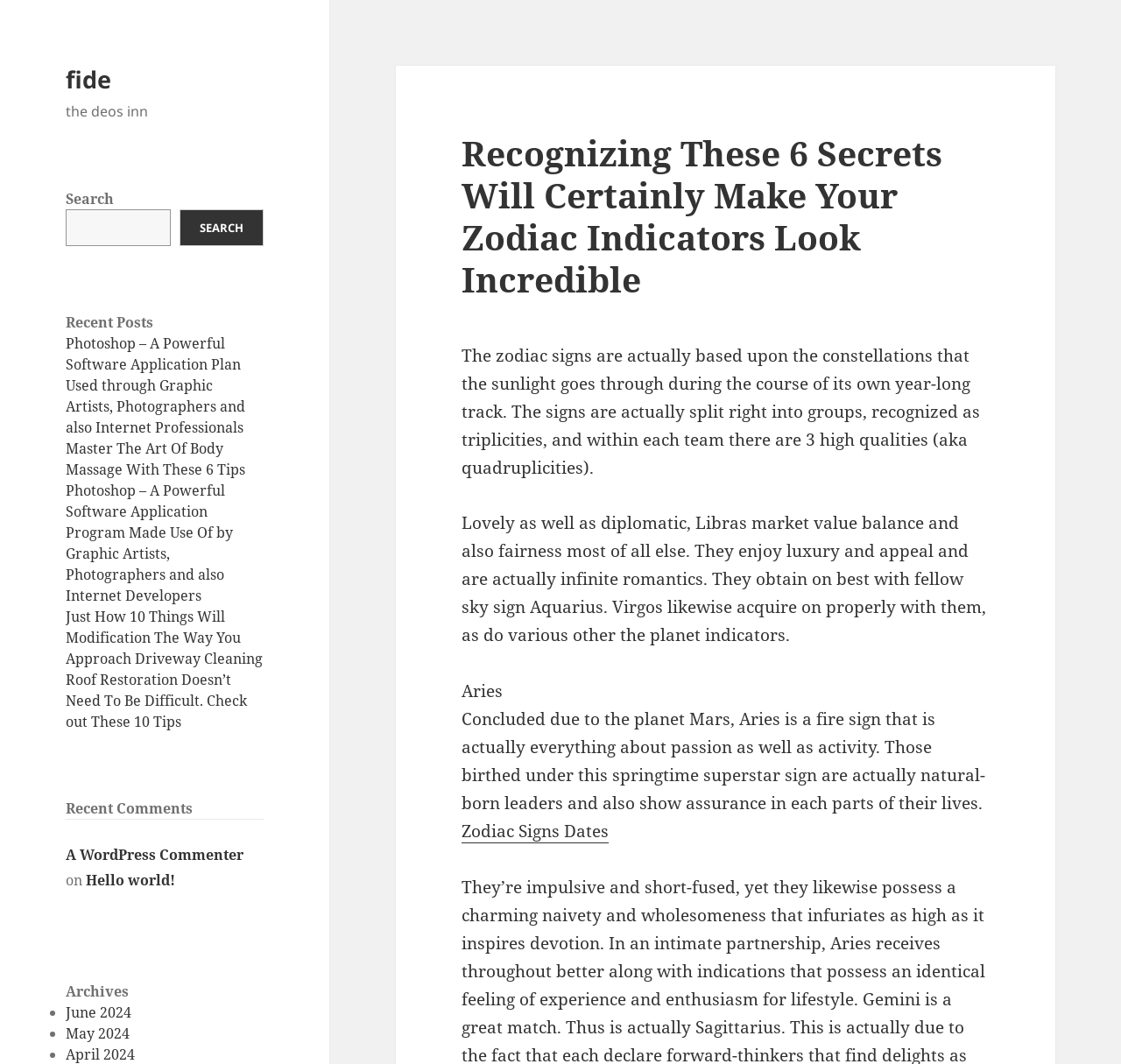Specify the bounding box coordinates of the area to click in order to execute this command: 'Search for something'. The coordinates should consist of four float numbers ranging from 0 to 1, and should be formatted as [left, top, right, bottom].

[0.059, 0.196, 0.153, 0.231]